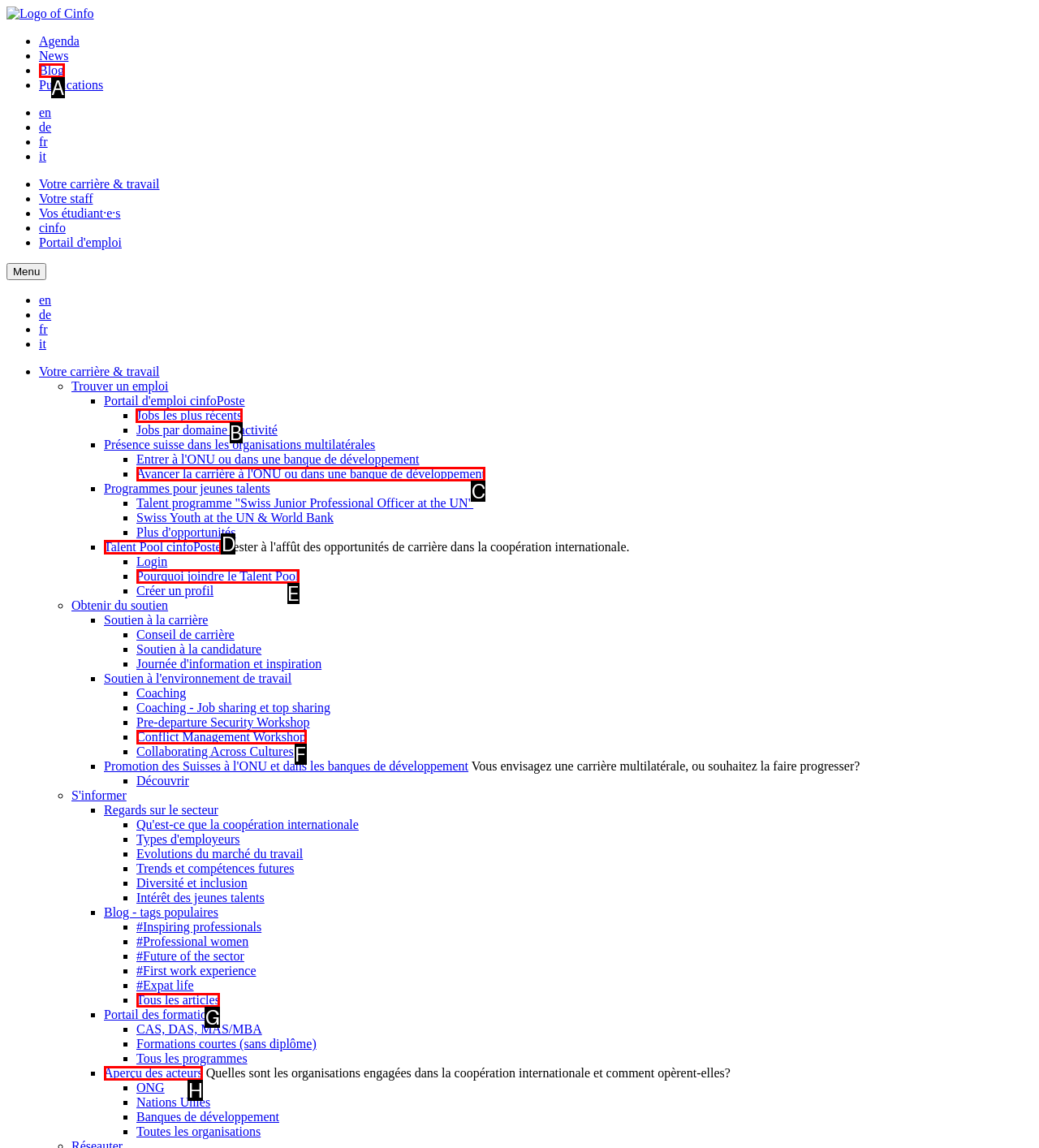Decide which UI element to click to accomplish the task: View the 'Jobs les plus récents' page
Respond with the corresponding option letter.

B